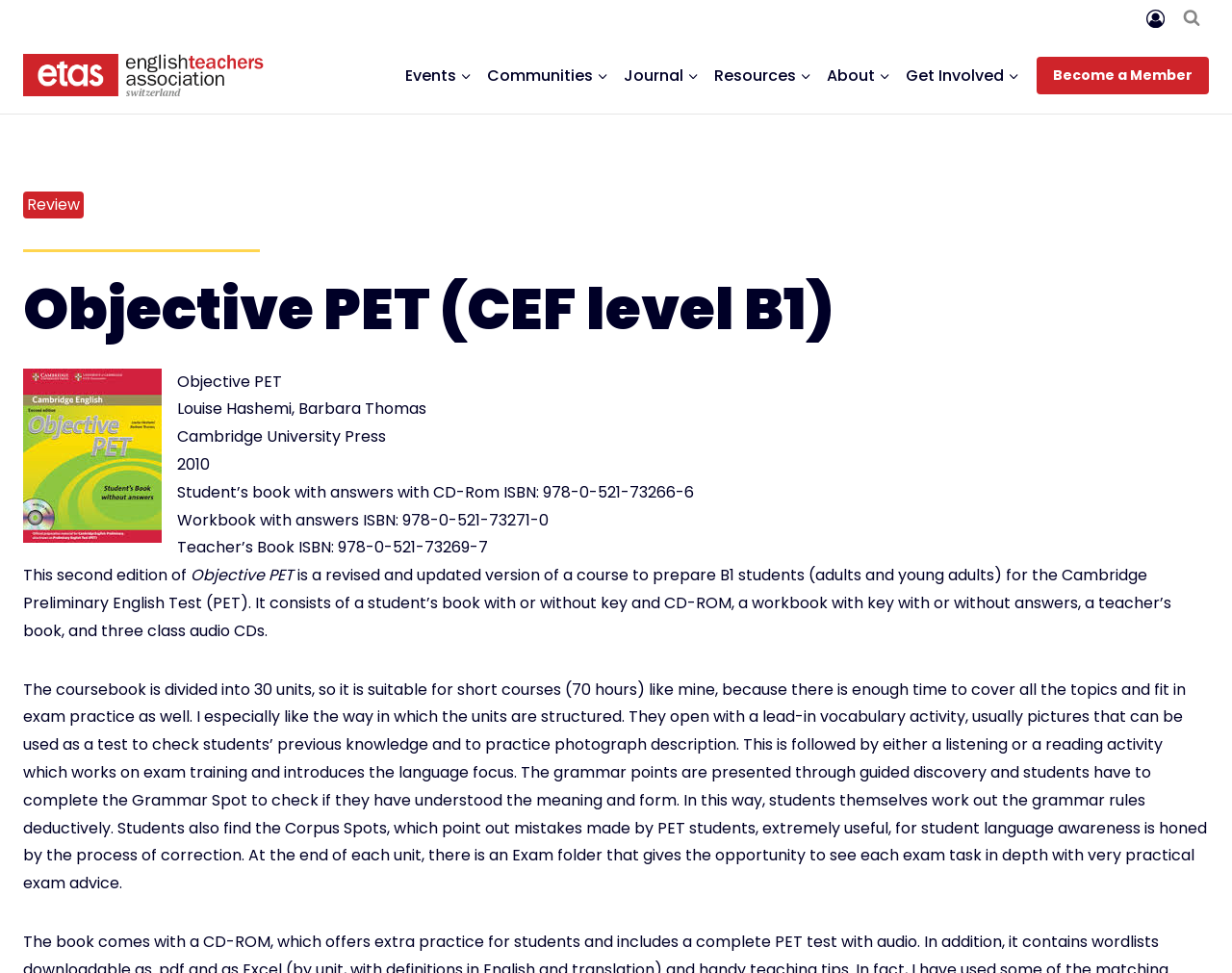Identify the bounding box for the given UI element using the description provided. Coordinates should be in the format (top-left x, top-left y, bottom-right x, bottom-right y) and must be between 0 and 1. Here is the description: JournalExpand

[0.5, 0.059, 0.574, 0.097]